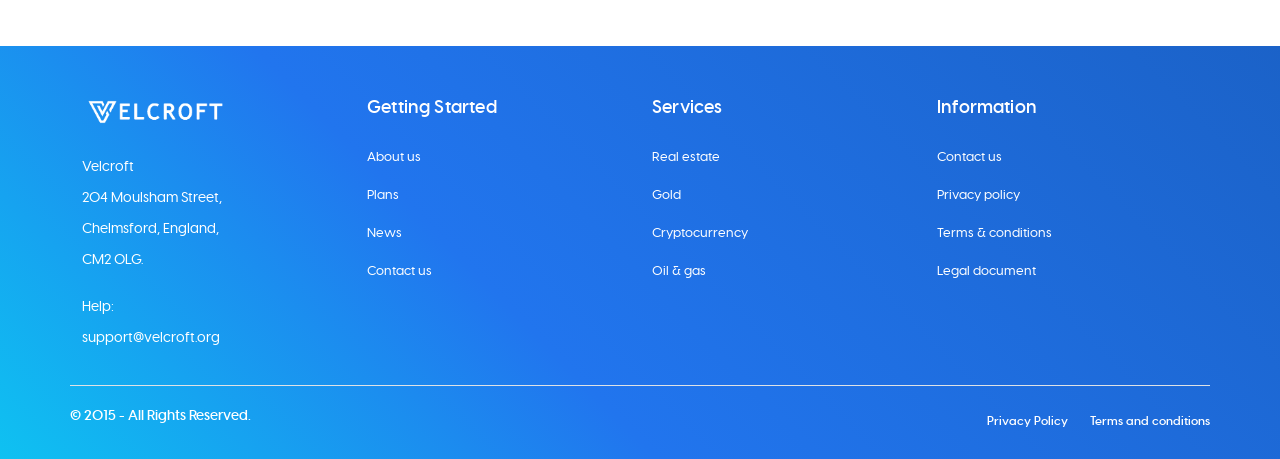What is the copyright year of Velcroft?
Look at the image and respond with a single word or a short phrase.

2015